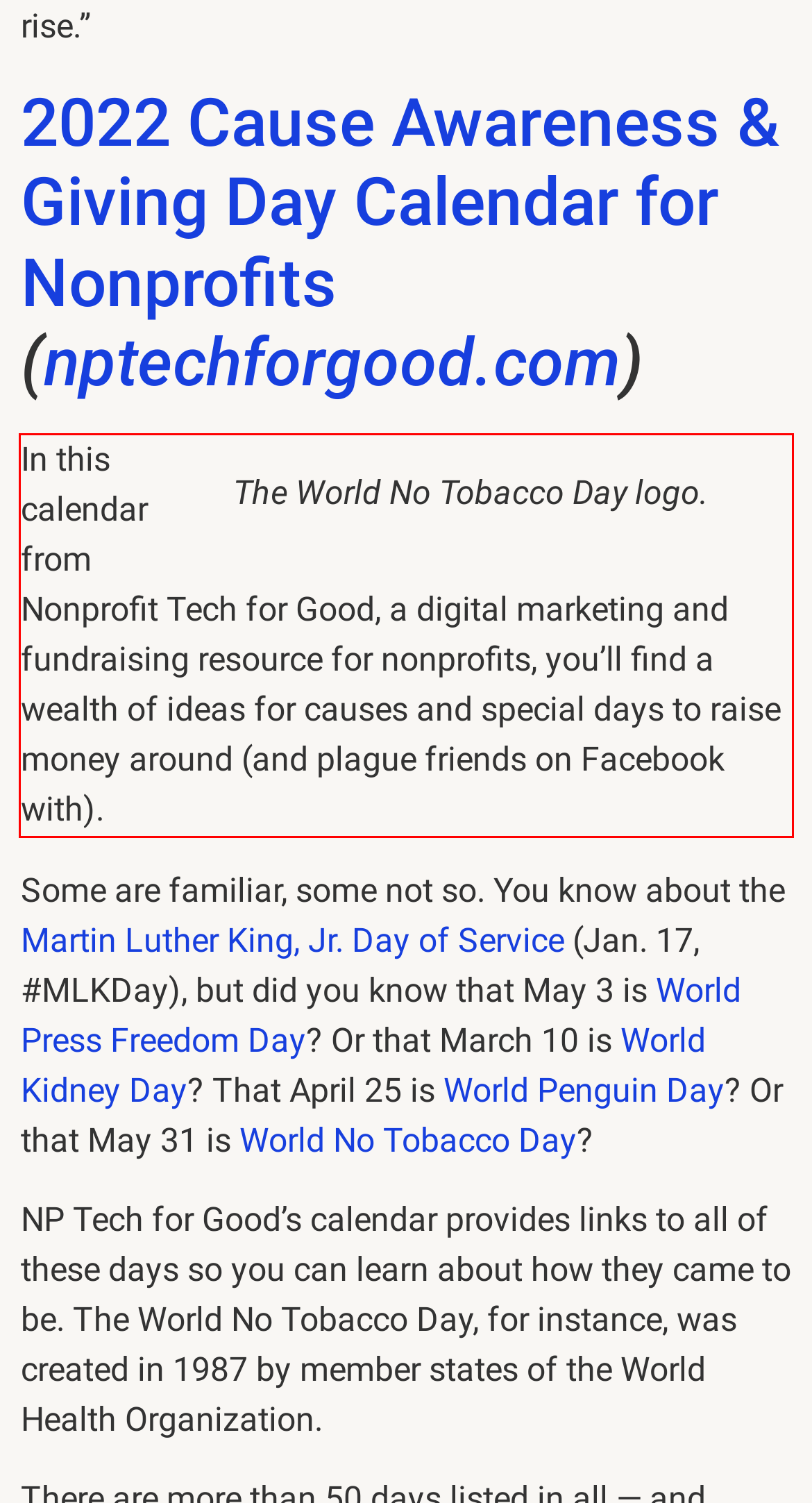Please identify and extract the text from the UI element that is surrounded by a red bounding box in the provided webpage screenshot.

In this calendar from Nonprofit Tech for Good, a digital marketing and fundraising resource for nonprofits, you’ll find a wealth of ideas for causes and special days to raise money around (and plague friends on Facebook with).